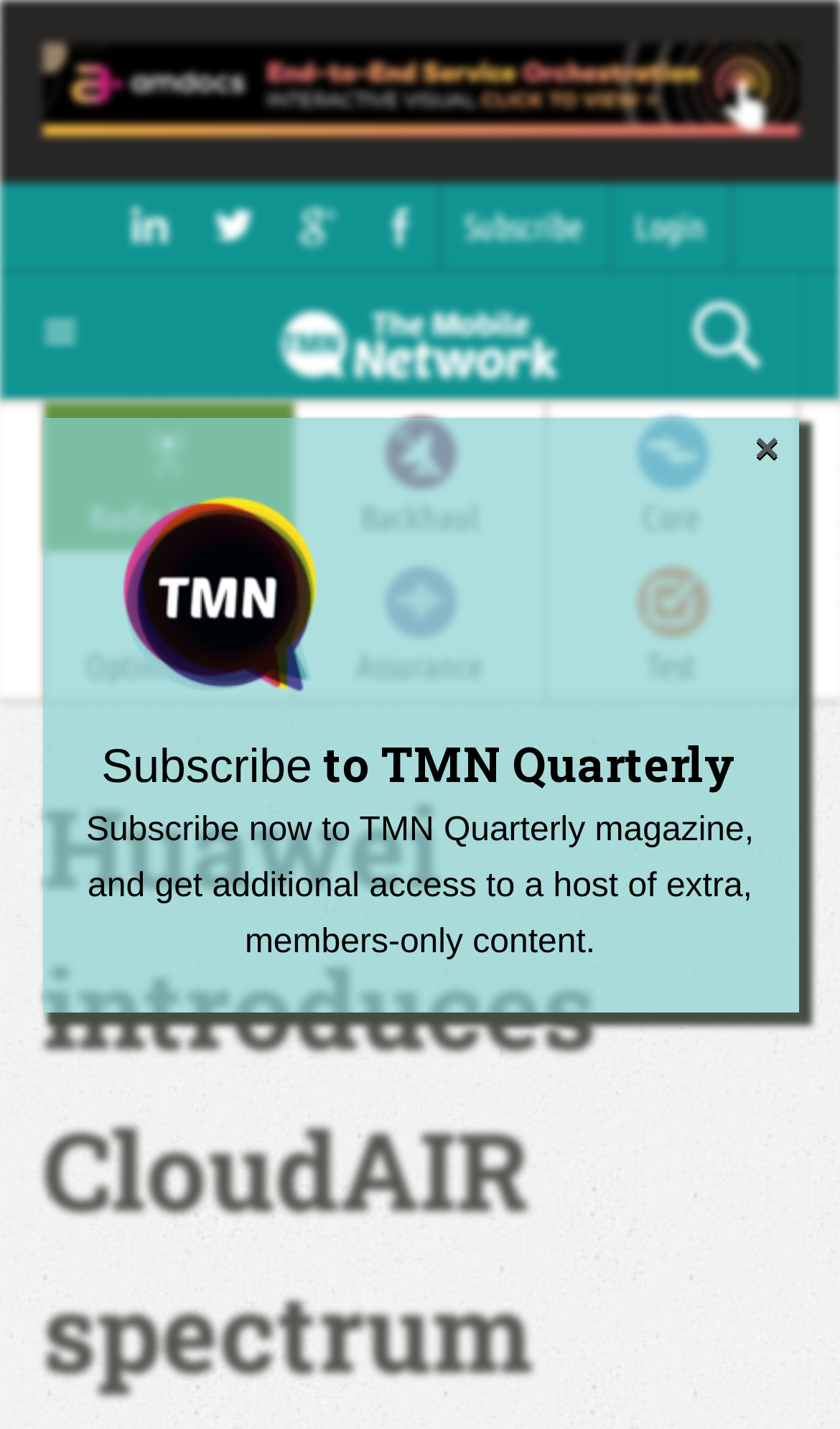Please identify the bounding box coordinates of the area that needs to be clicked to fulfill the following instruction: "Check Copyright Information."

None